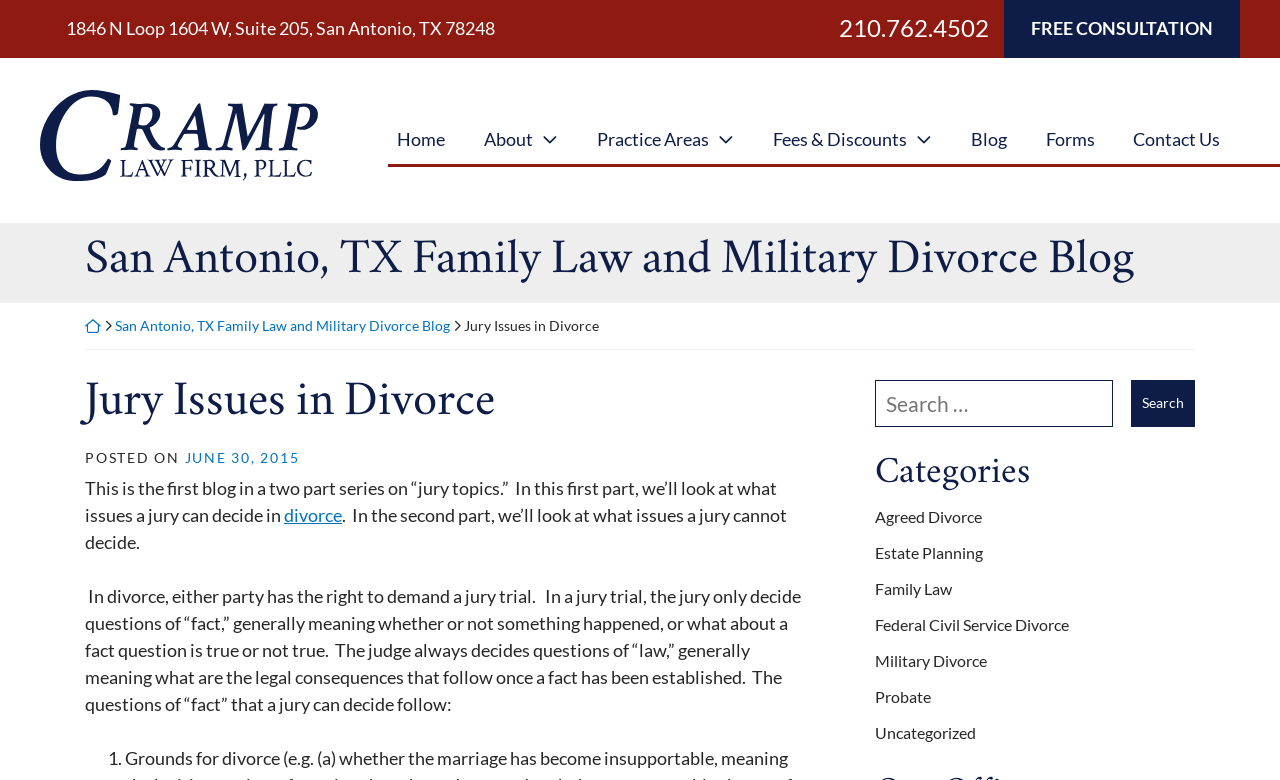Can you identify and provide the main heading of the webpage?

Jury Issues in Divorce